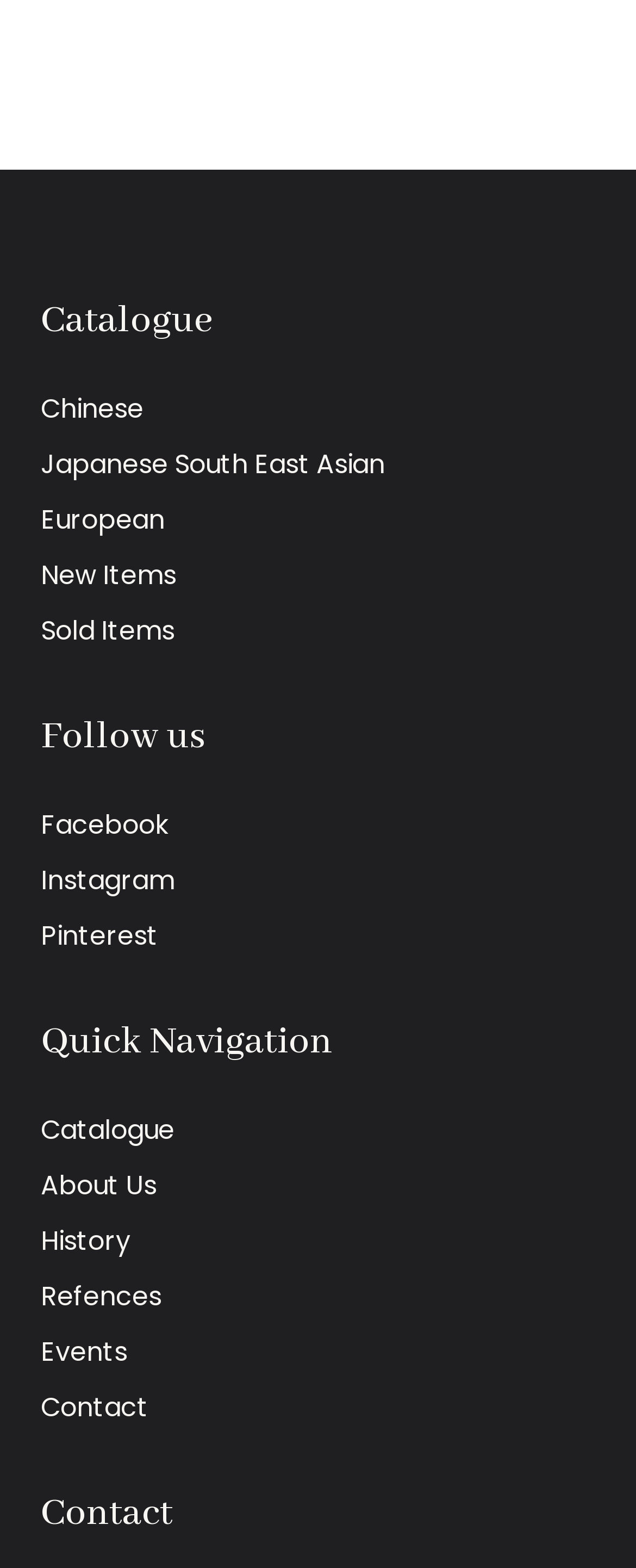Can you find the bounding box coordinates of the area I should click to execute the following instruction: "Contact us"?

[0.064, 0.886, 0.233, 0.91]